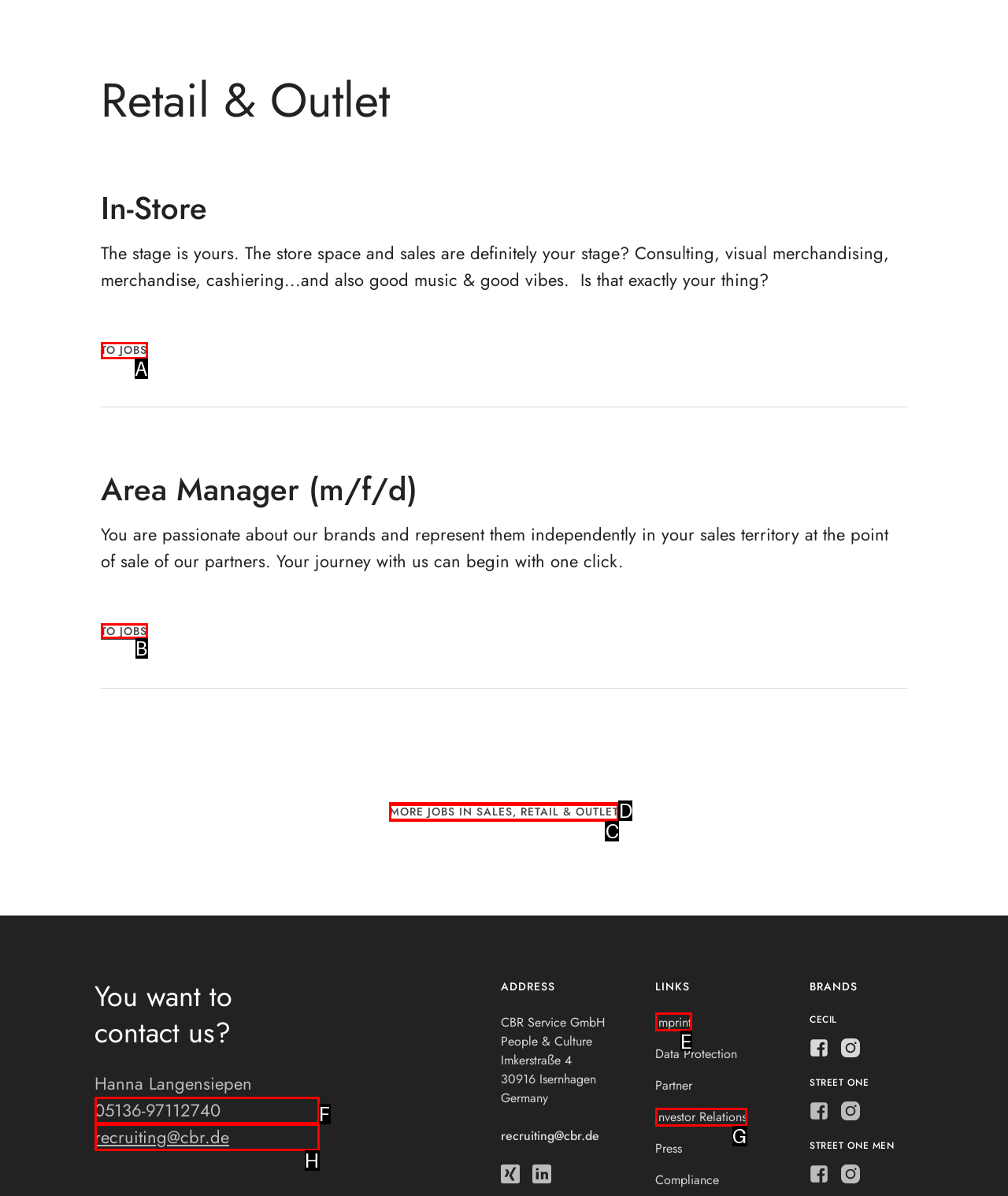Identify the correct UI element to click for this instruction: Go to Imprint by clicking on the link
Respond with the appropriate option's letter from the provided choices directly.

E